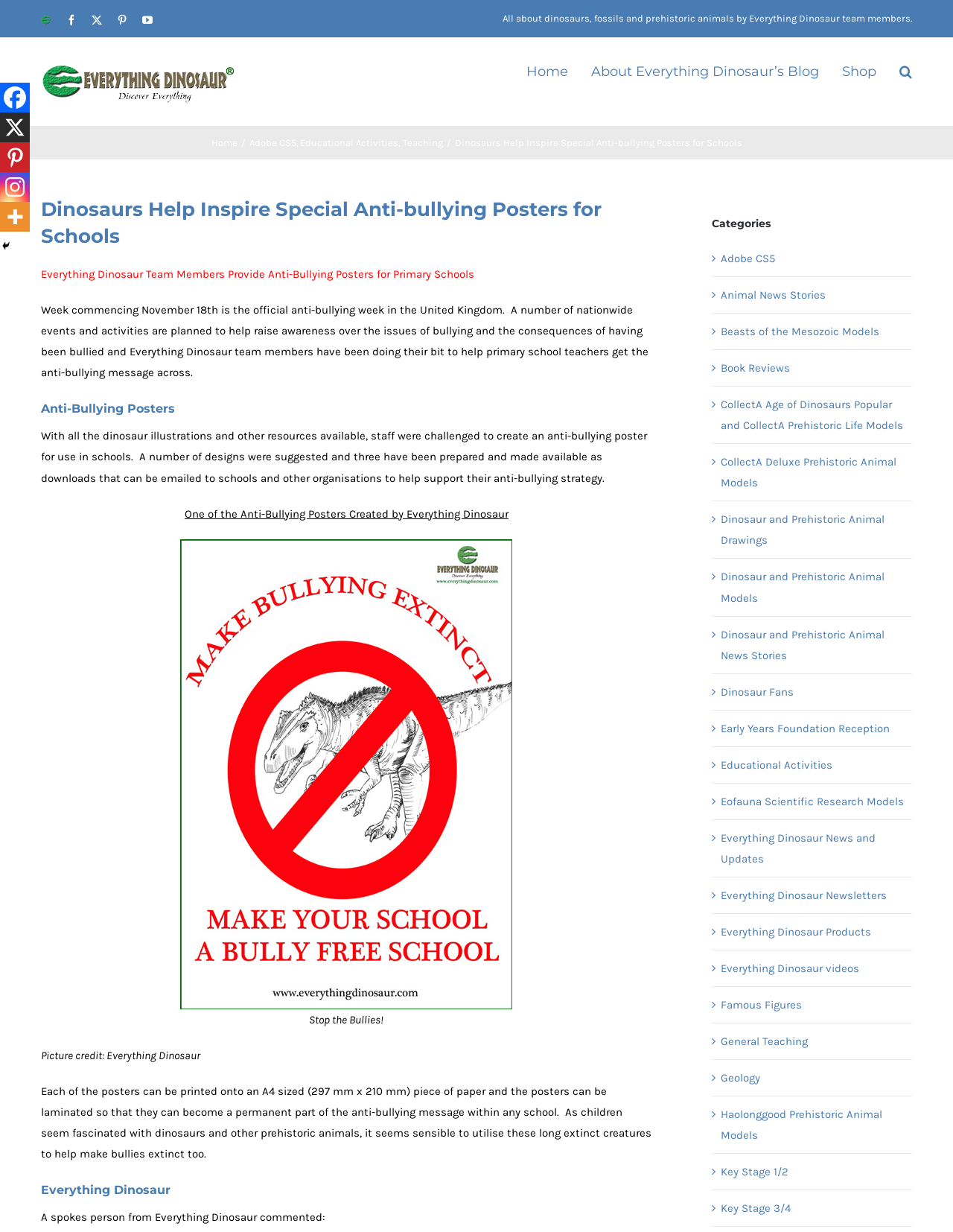What is the main topic of the webpage?
Using the image, answer in one word or phrase.

Anti-bullying posters